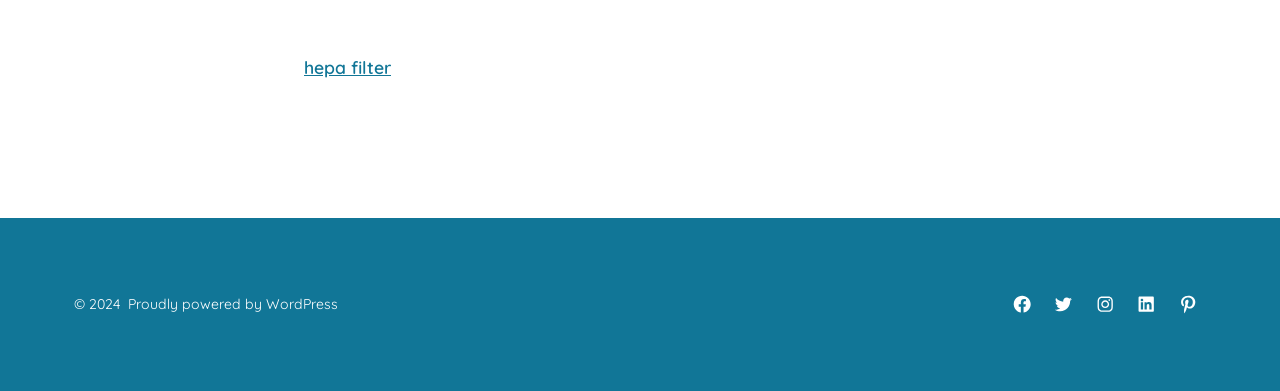Respond to the following query with just one word or a short phrase: 
What is the text of the first link on the page?

hepa filter